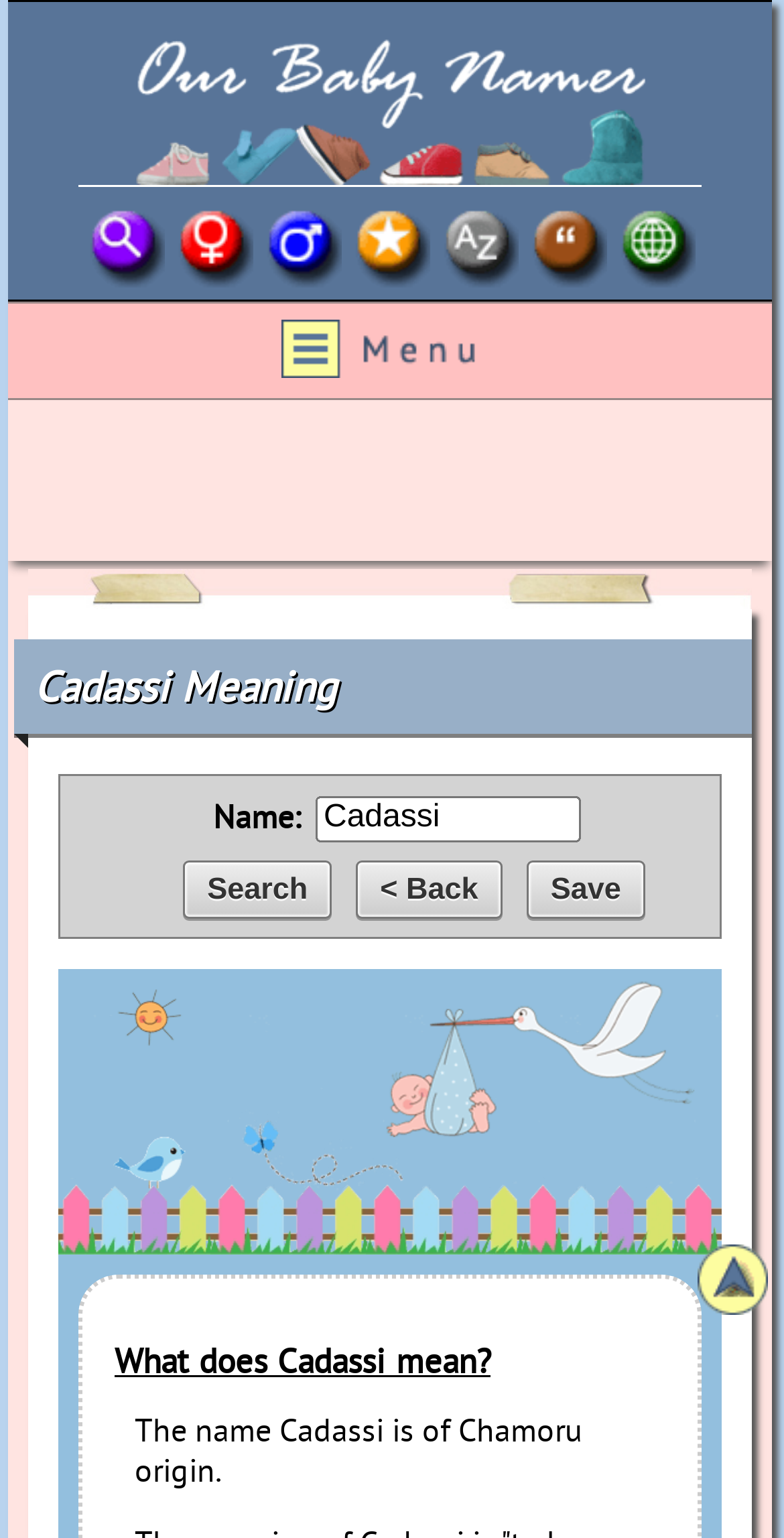Provide the bounding box coordinates for the UI element that is described by this text: "title="Menu"". The coordinates should be in the form of four float numbers between 0 and 1: [left, top, right, bottom].

[0.01, 0.197, 0.985, 0.256]